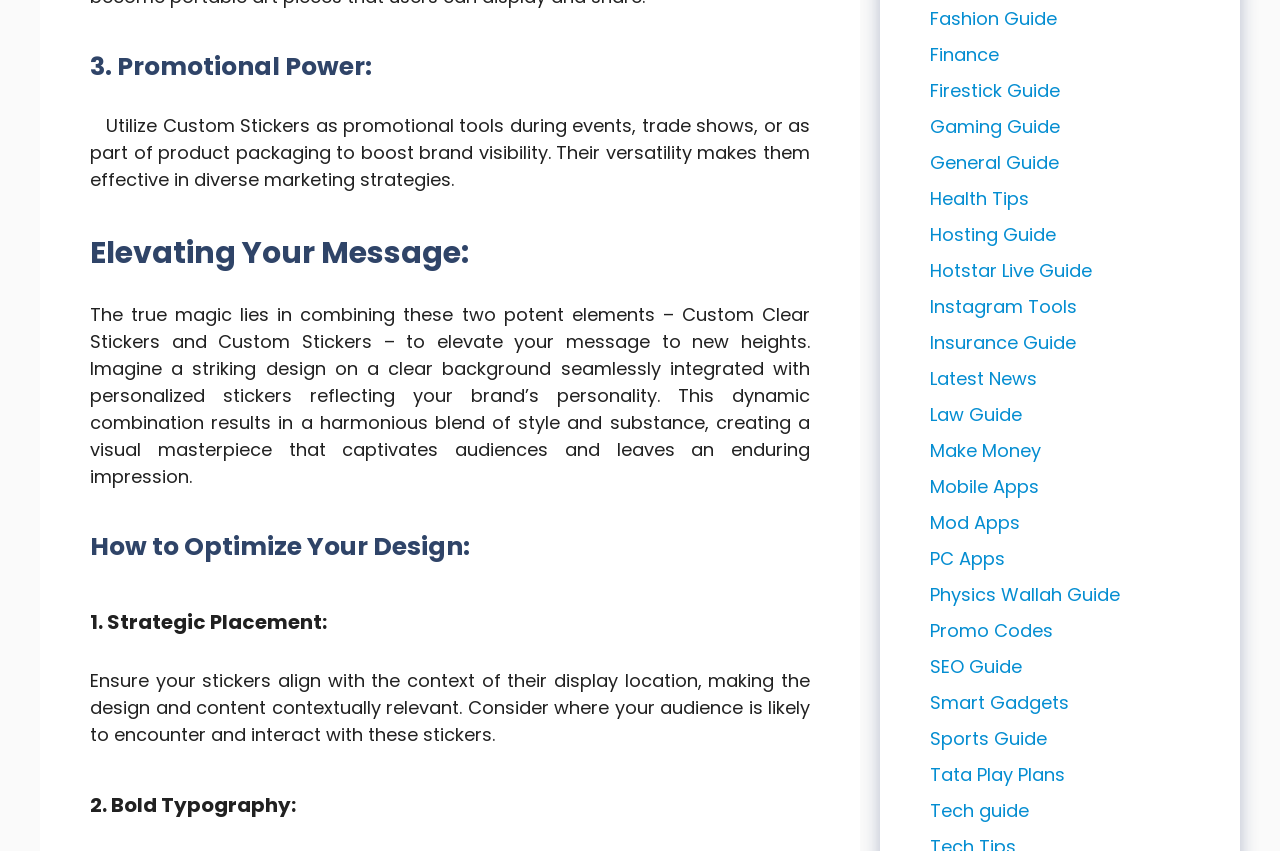Provide your answer in a single word or phrase: 
How can custom clear stickers and custom stickers be combined?

To elevate message